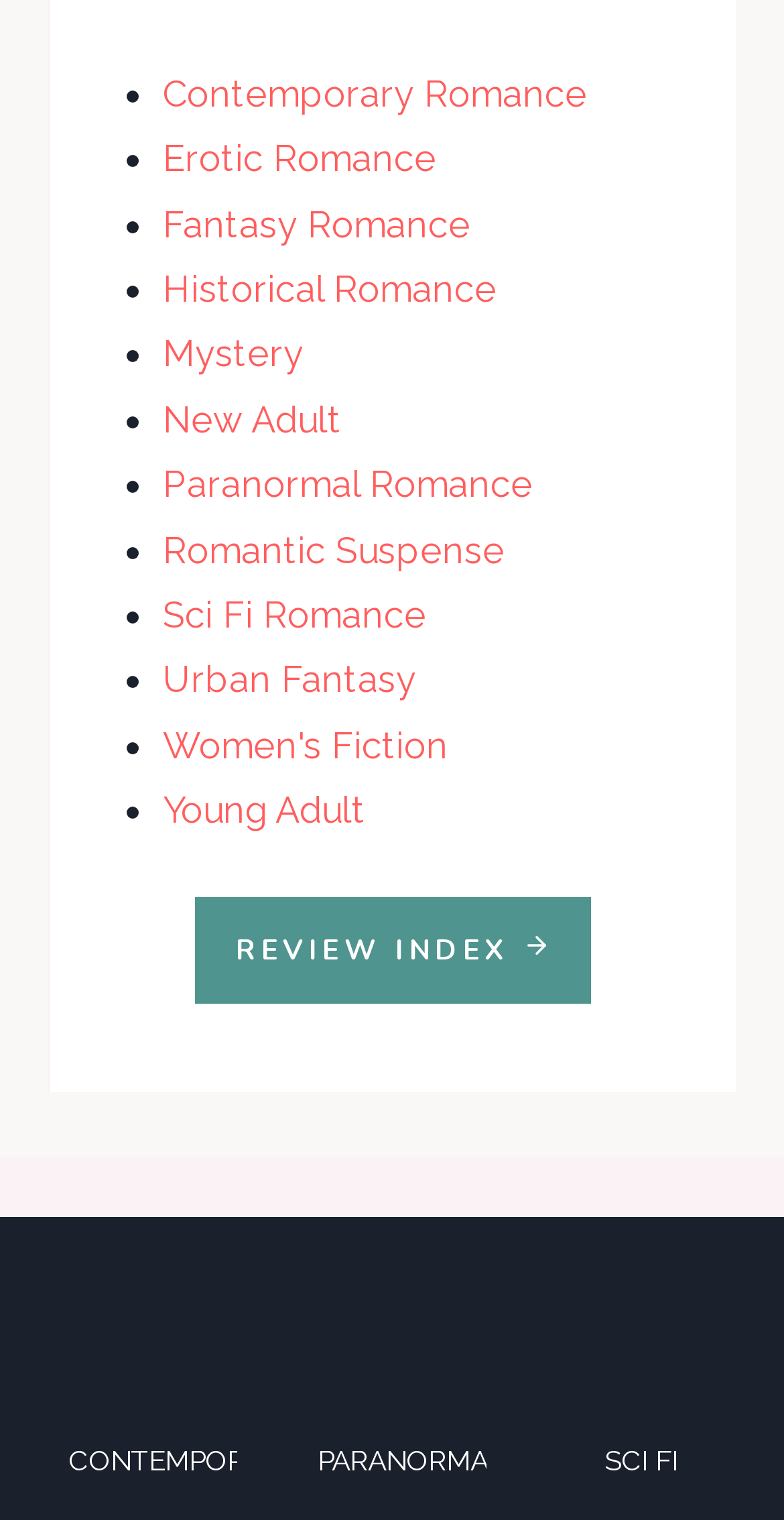Based on the image, provide a detailed and complete answer to the question: 
What is the last genre listed?

The last link on the webpage is 'Young Adult', which is a genre of romance novels. It is listed as the last item in the list of genres.